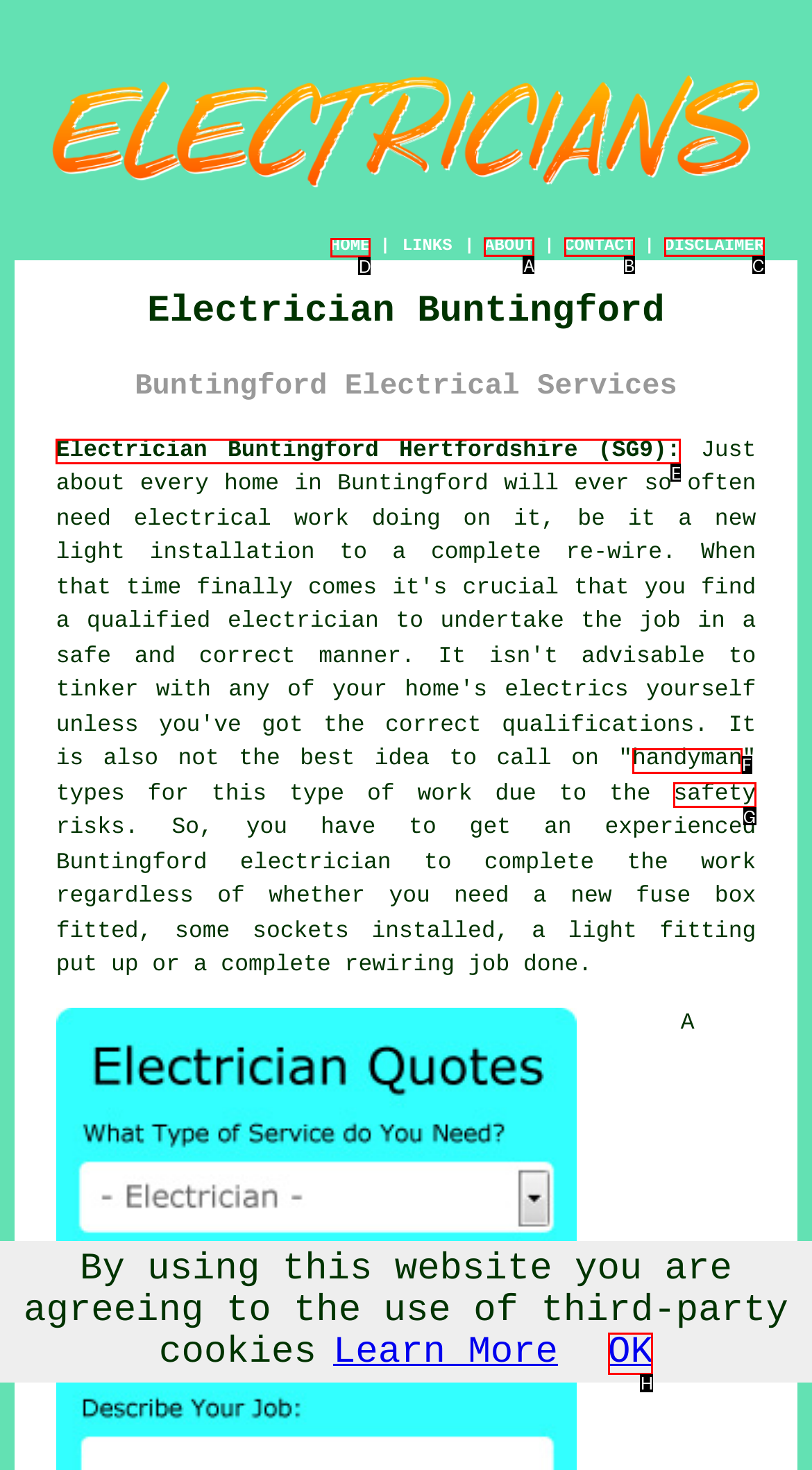Which UI element should be clicked to perform the following task: Click the HOME link? Answer with the corresponding letter from the choices.

D